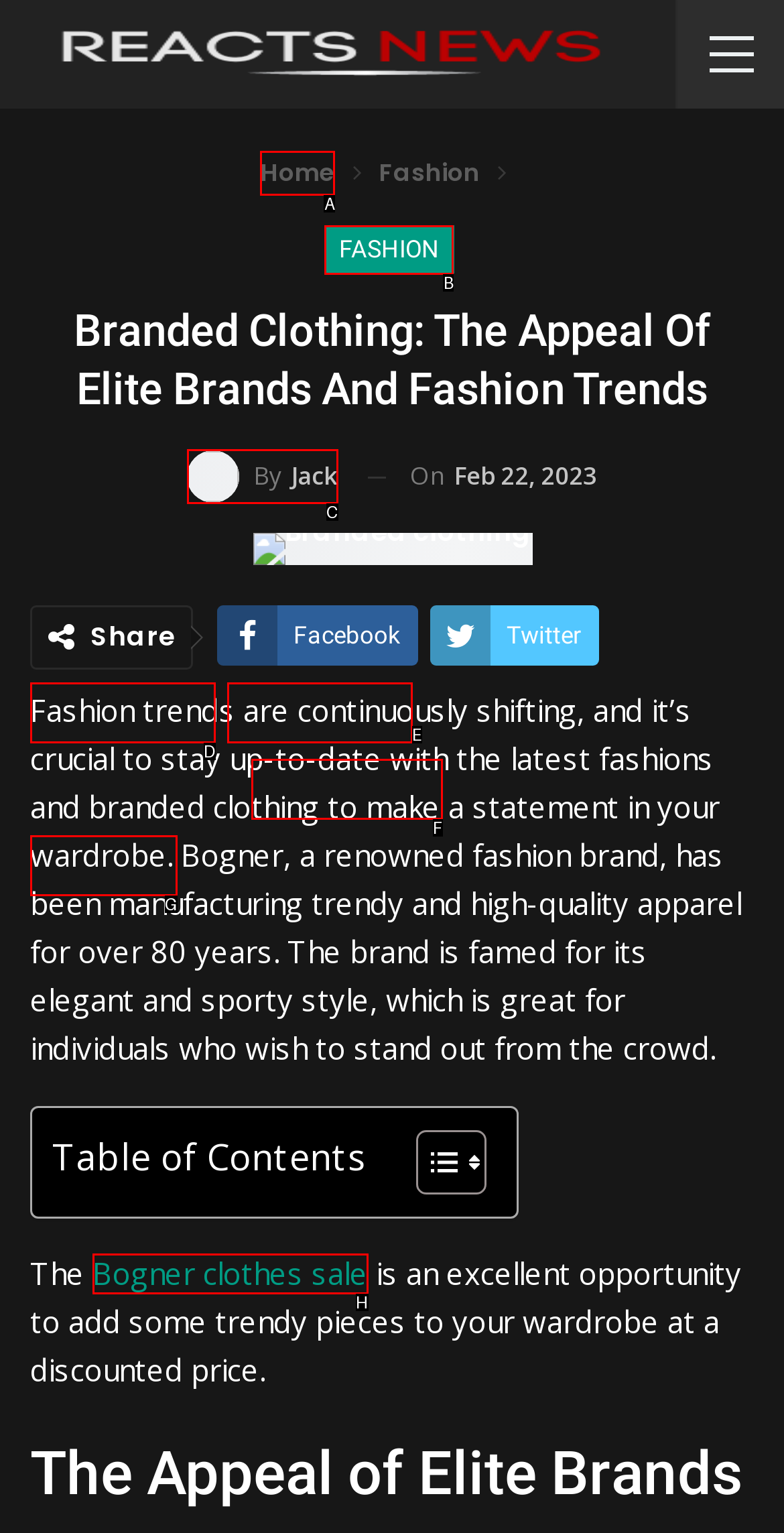Which lettered option matches the following description: Bogner clothes sale
Provide the letter of the matching option directly.

H